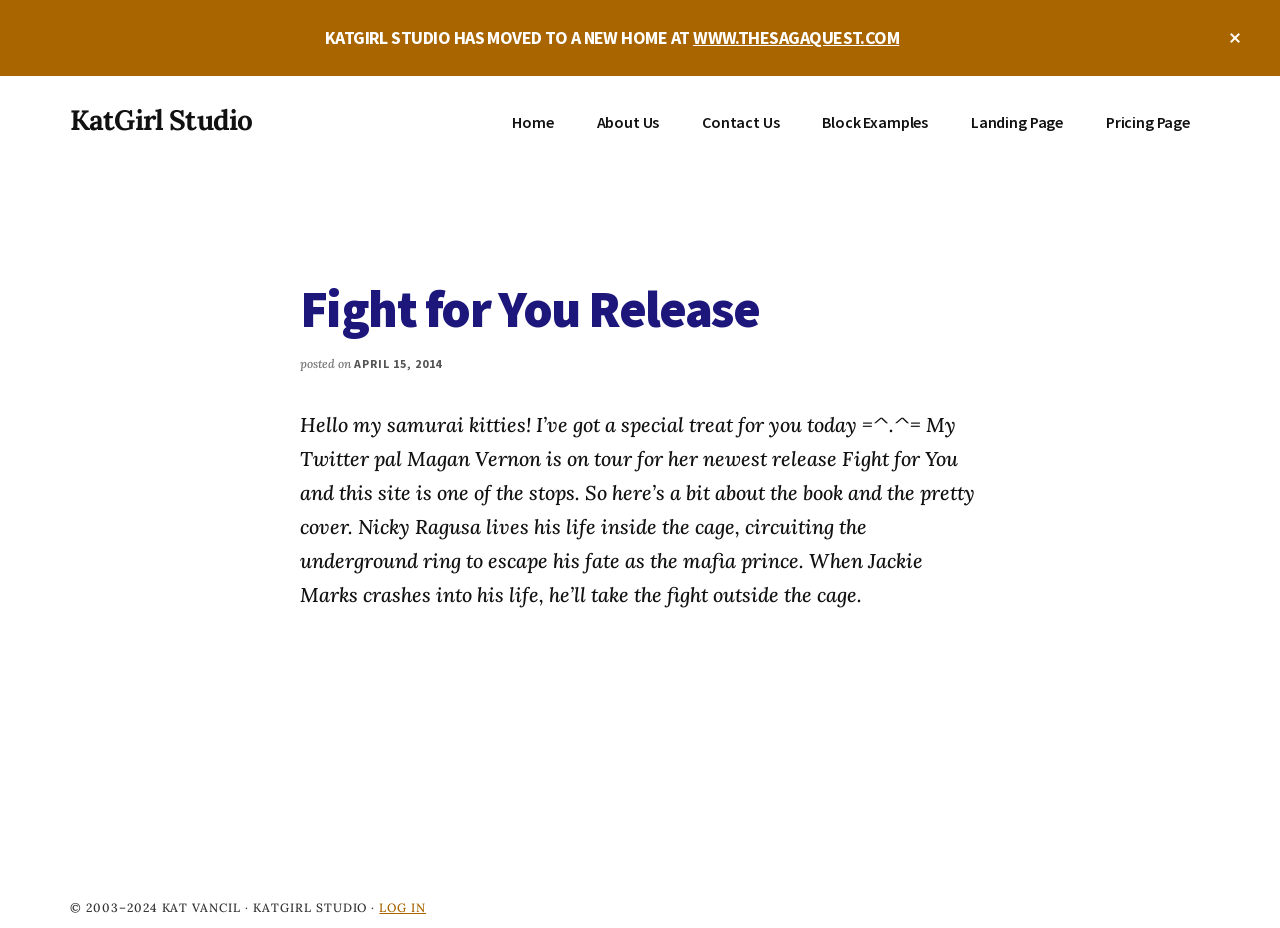Please give a short response to the question using one word or a phrase:
What is the name of the person mentioned in the article?

Magan Vernon